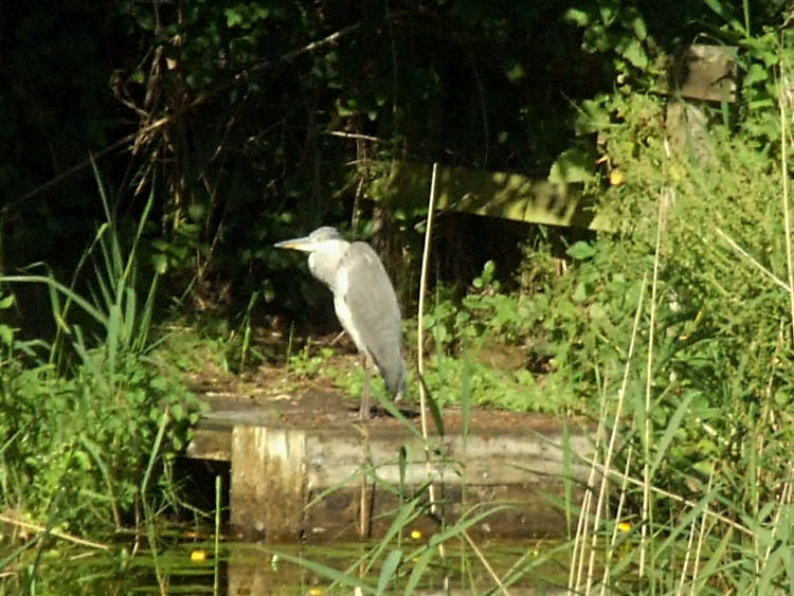What effect does the sunlight have on the scene?
Give a one-word or short phrase answer based on the image.

Gentle glow